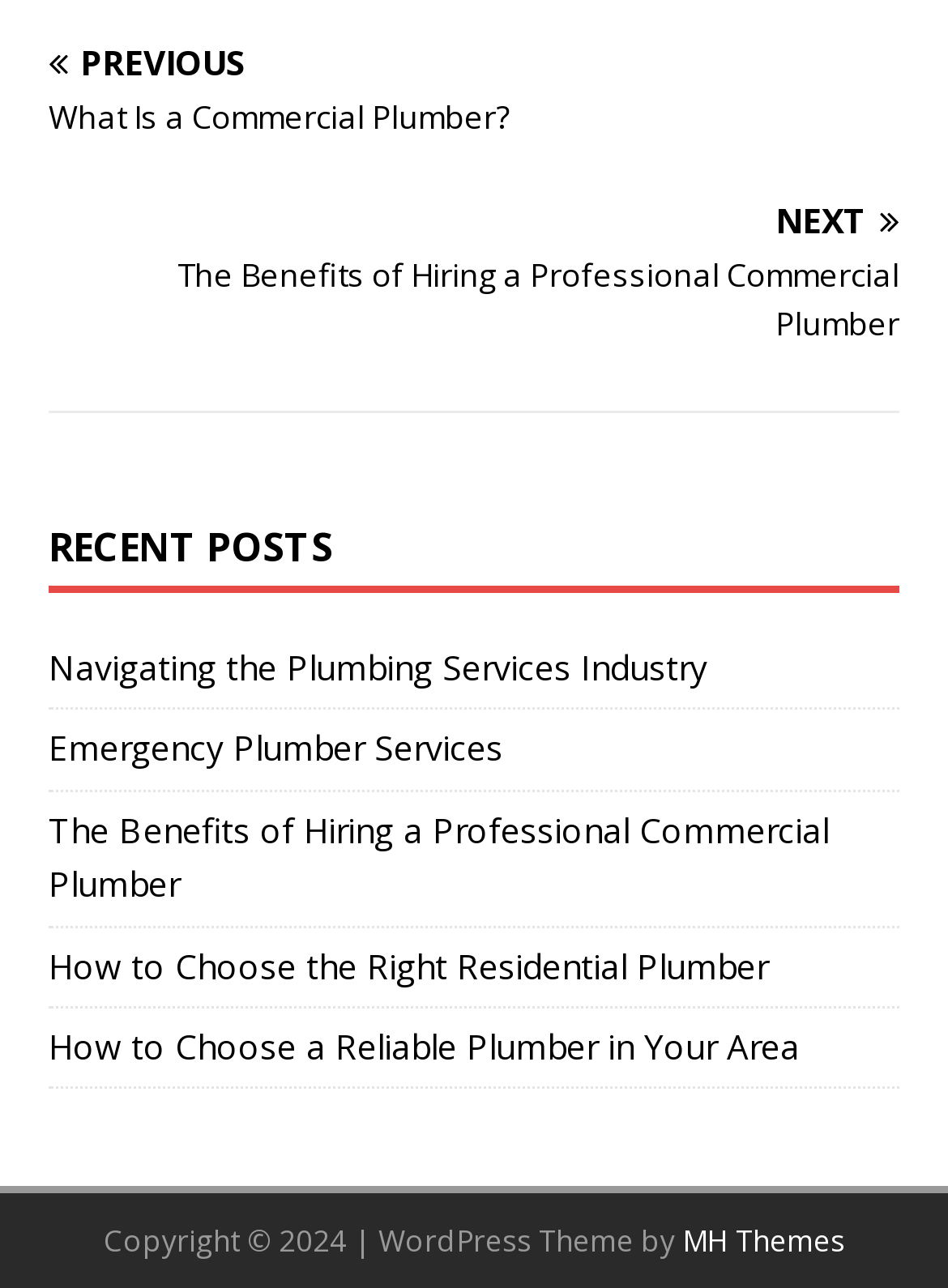Determine the bounding box coordinates of the element's region needed to click to follow the instruction: "Go to HOME page". Provide these coordinates as four float numbers between 0 and 1, formatted as [left, top, right, bottom].

None